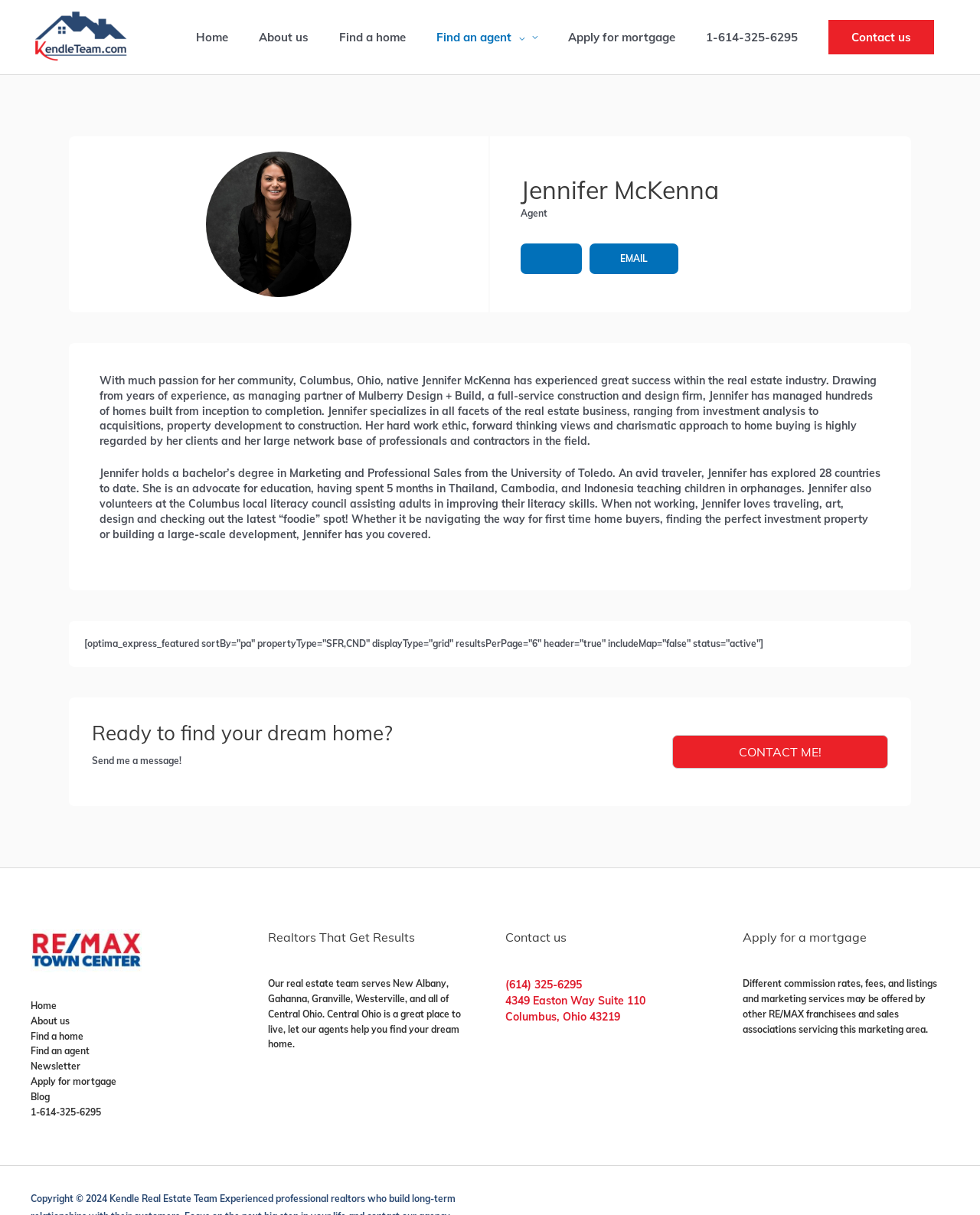Can you give a comprehensive explanation to the question given the content of the image?
What is the name of the real estate team?

The name of the real estate team is Kendle Real Estate Team, which is mentioned in the root element, navigation, and footer section of the webpage.